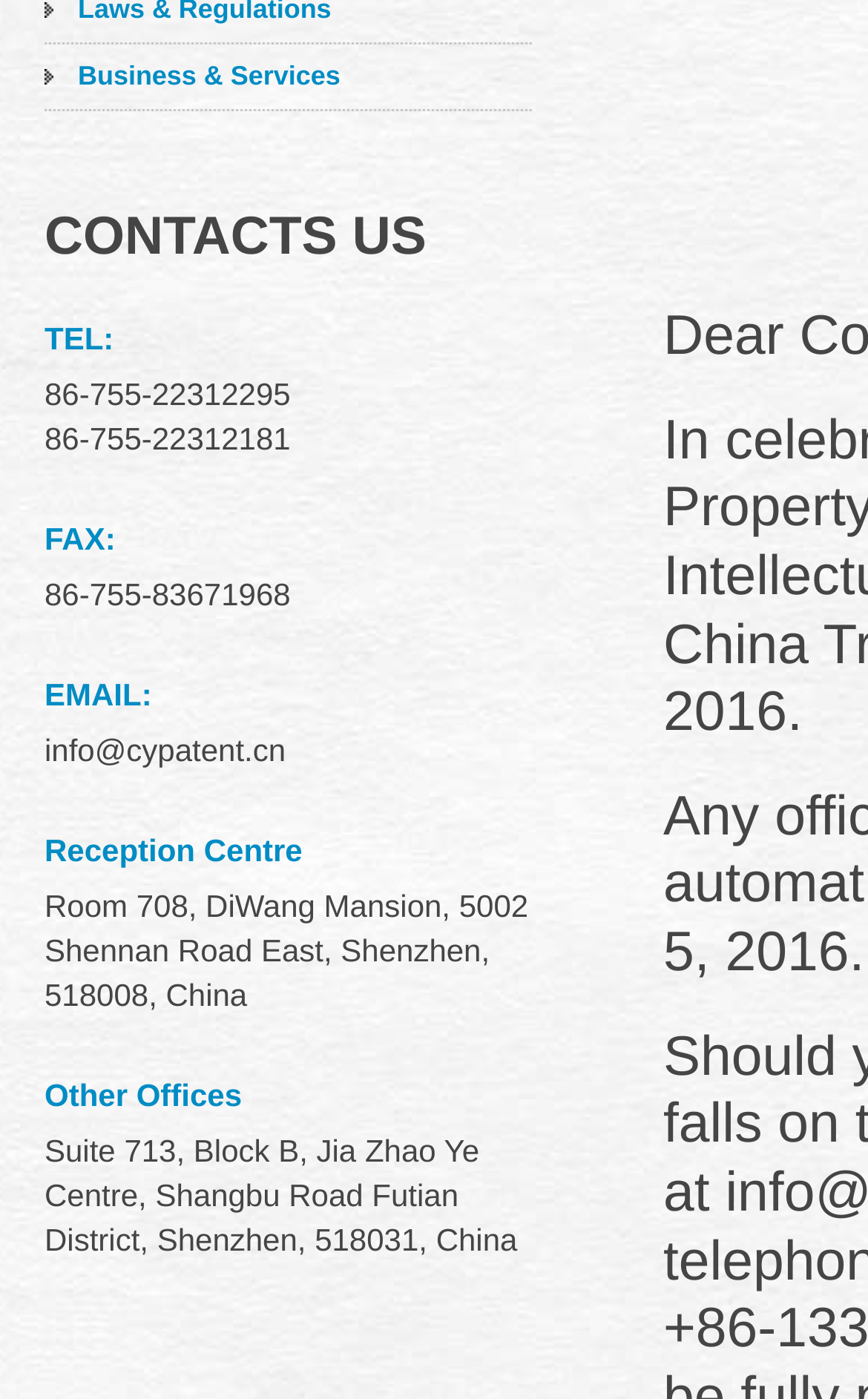Identify and provide the bounding box for the element described by: "Business & Services".

[0.09, 0.043, 0.392, 0.065]